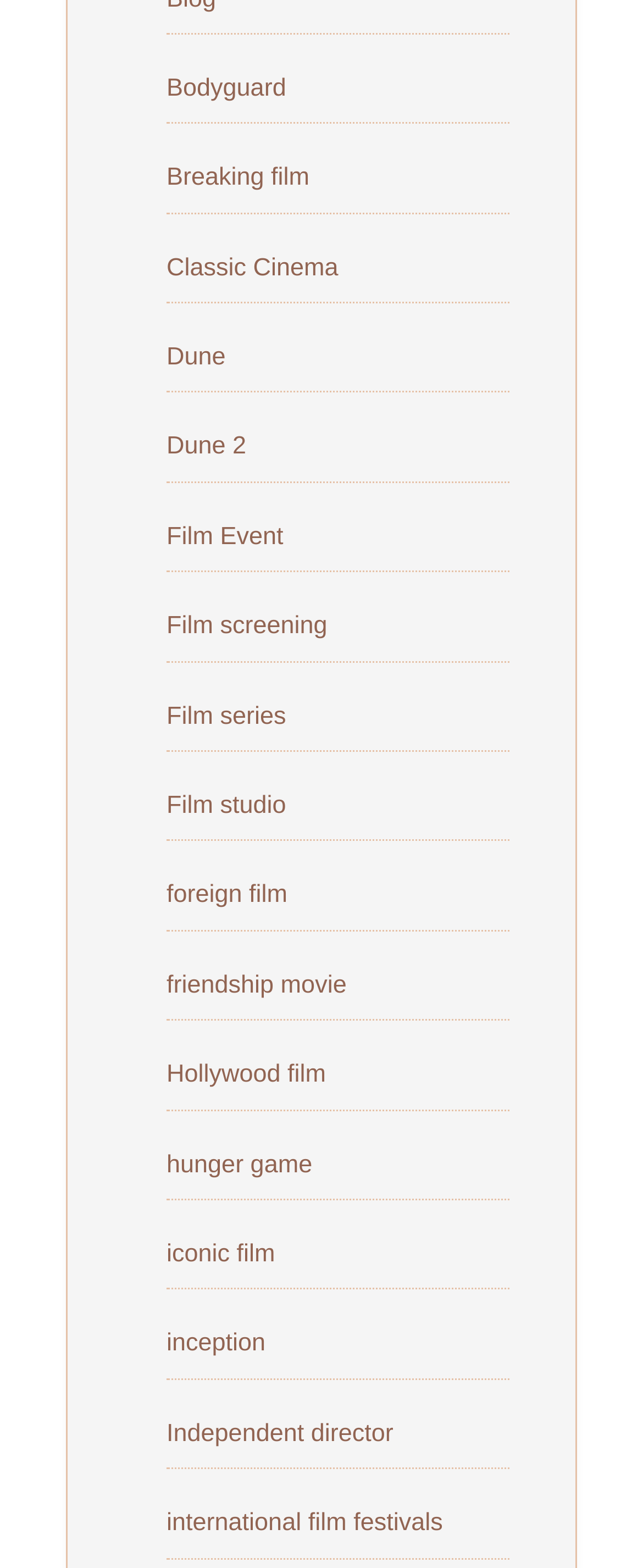Kindly provide the bounding box coordinates of the section you need to click on to fulfill the given instruction: "Learn more about the Hunger Games".

[0.259, 0.734, 0.486, 0.751]